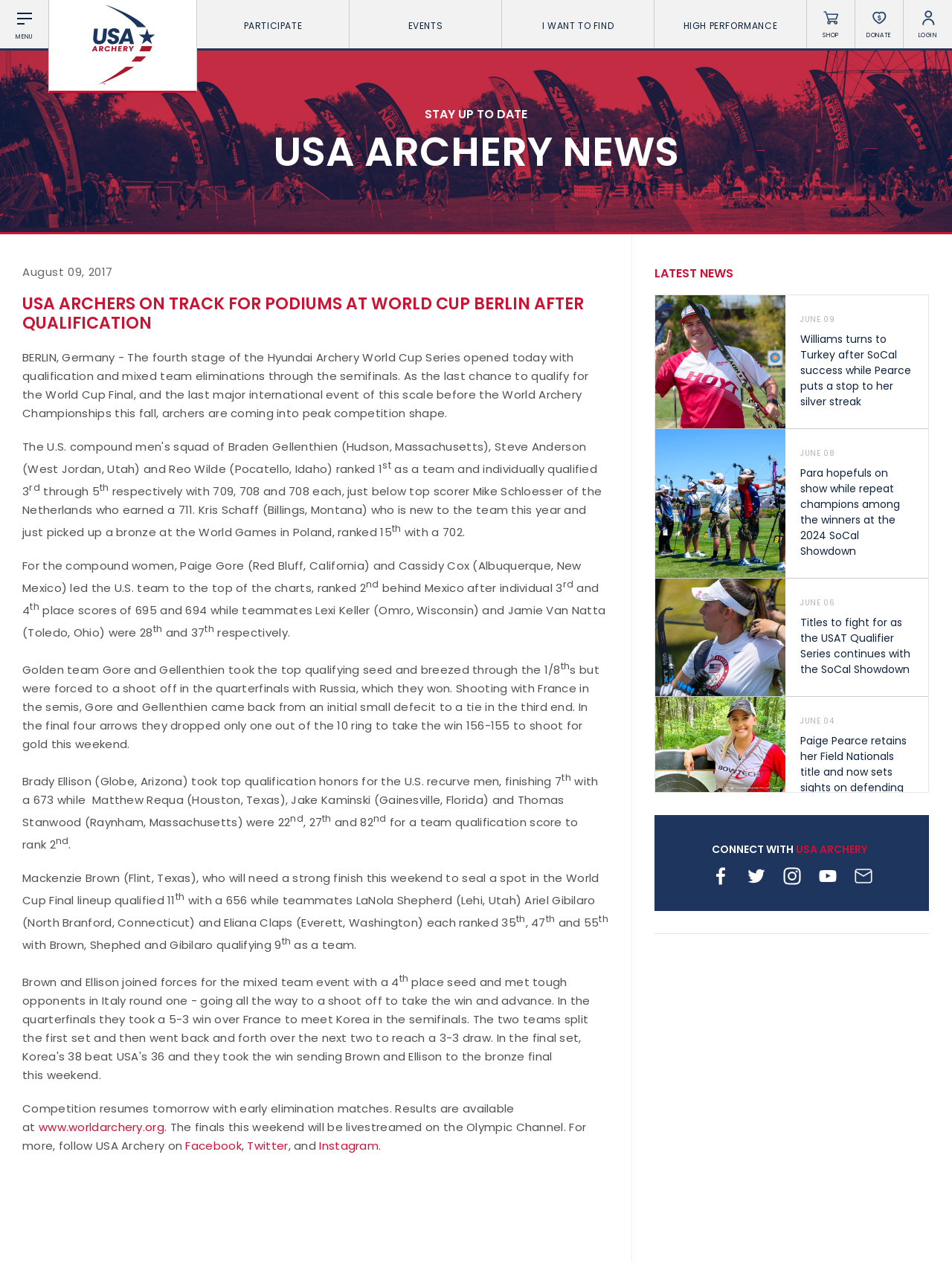What is the score of Brady Ellison in the recurve men qualification?
Please respond to the question with as much detail as possible.

I found the answer by reading the text in the middle of the webpage, which states that Brady Ellison took top qualification honors for the U.S. recurve men, finishing 7th with a 673.